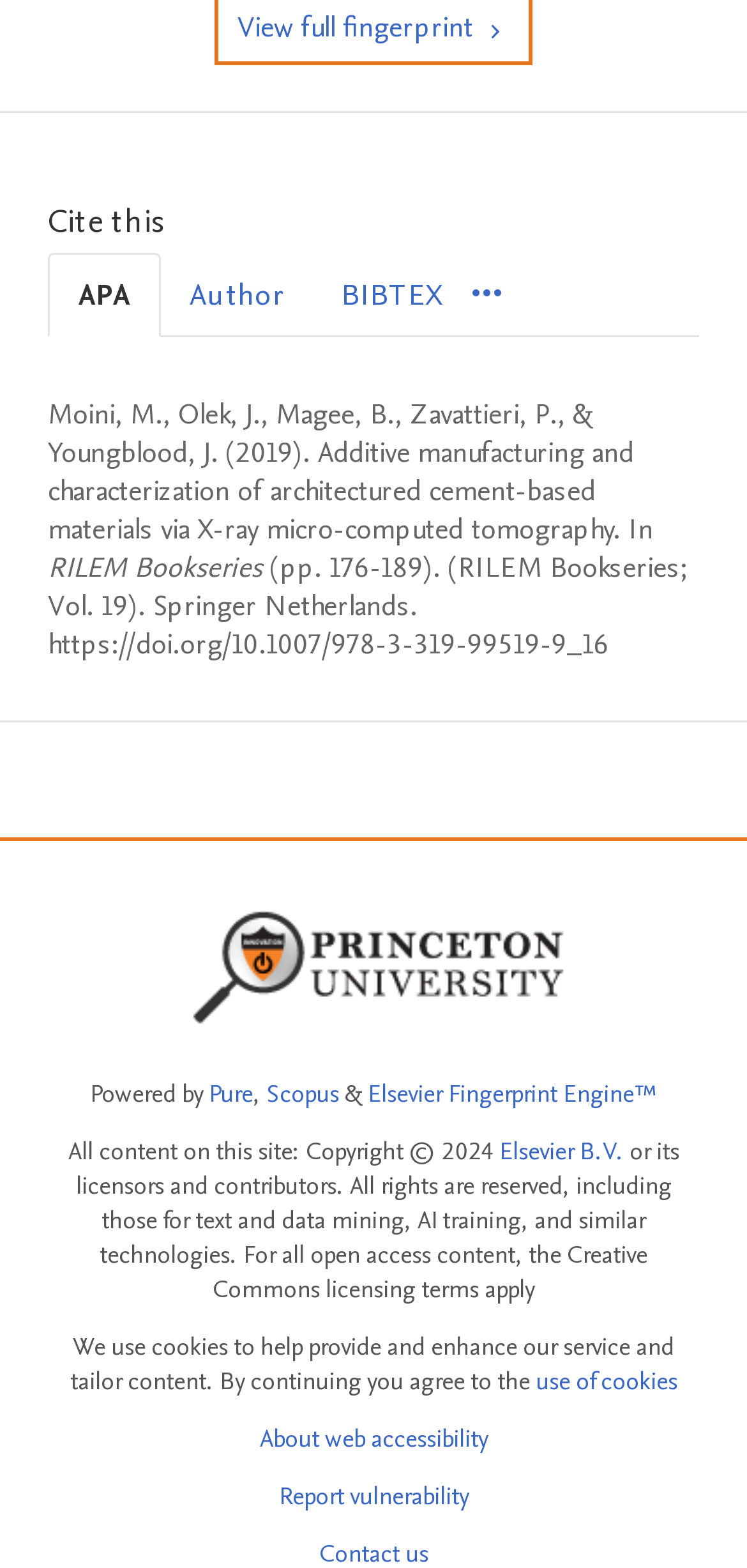Find and provide the bounding box coordinates for the UI element described here: "Elsevier Fingerprint Engine™". The coordinates should be given as four float numbers between 0 and 1: [left, top, right, bottom].

[0.492, 0.687, 0.879, 0.709]